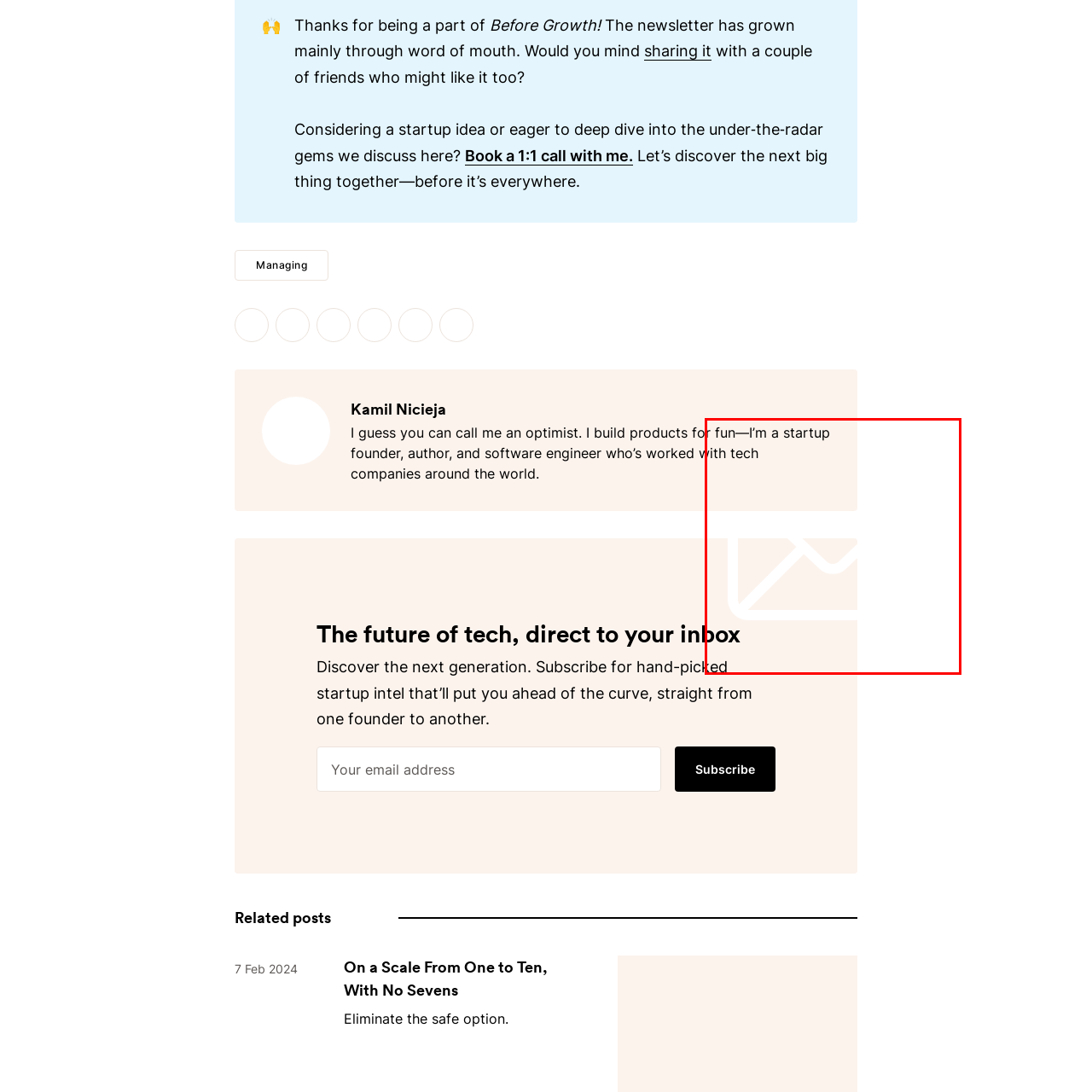What does the creator describe themselves as?
Analyze the image surrounded by the red bounding box and answer the question in detail.

According to the introductory text, the creator describes themselves as an optimist who builds products for enjoyment, which suggests that they have a positive outlook and approach to their work.